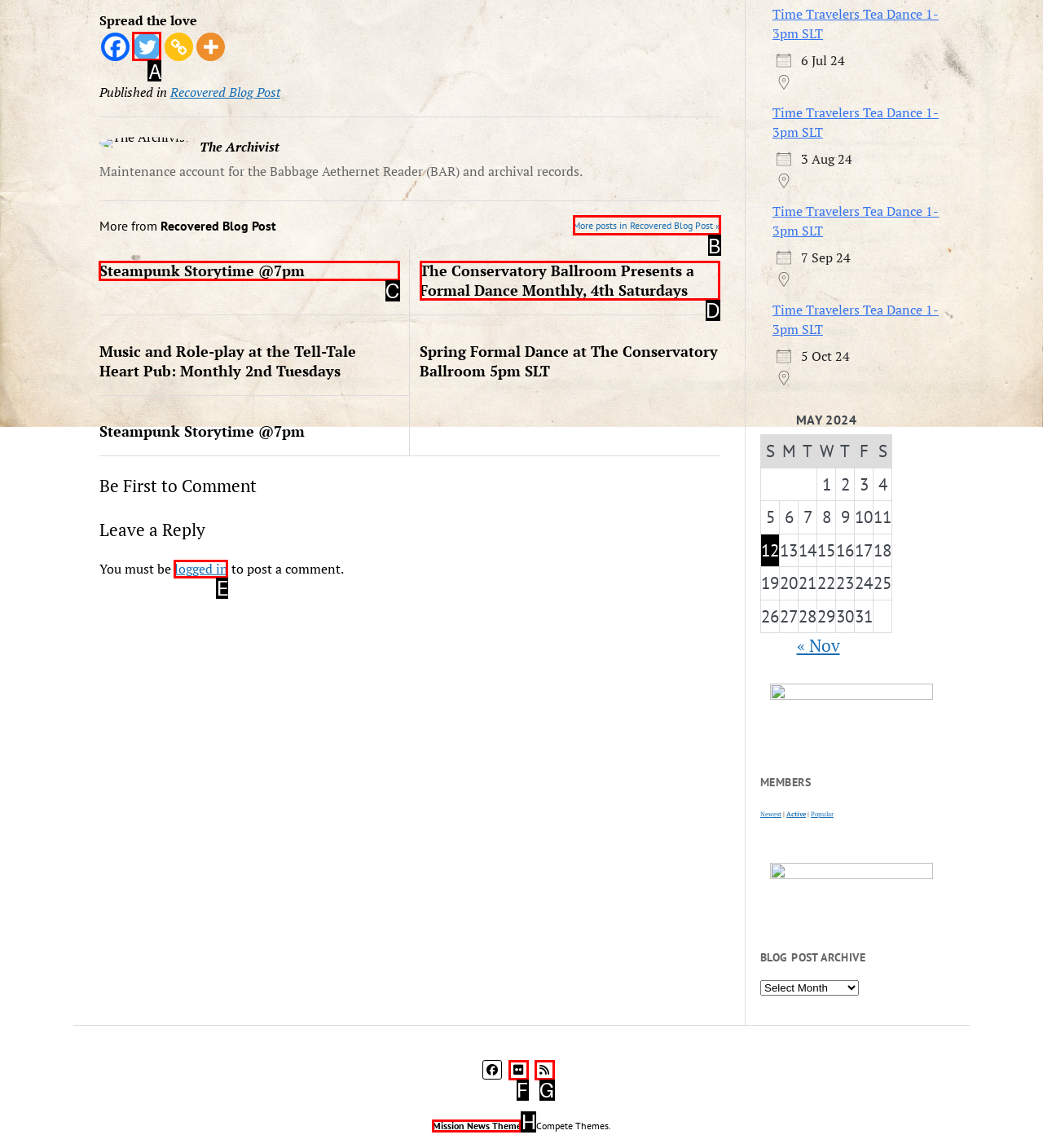Select the HTML element that best fits the description: aria-label="Twitter" title="Twitter"
Respond with the letter of the correct option from the choices given.

A